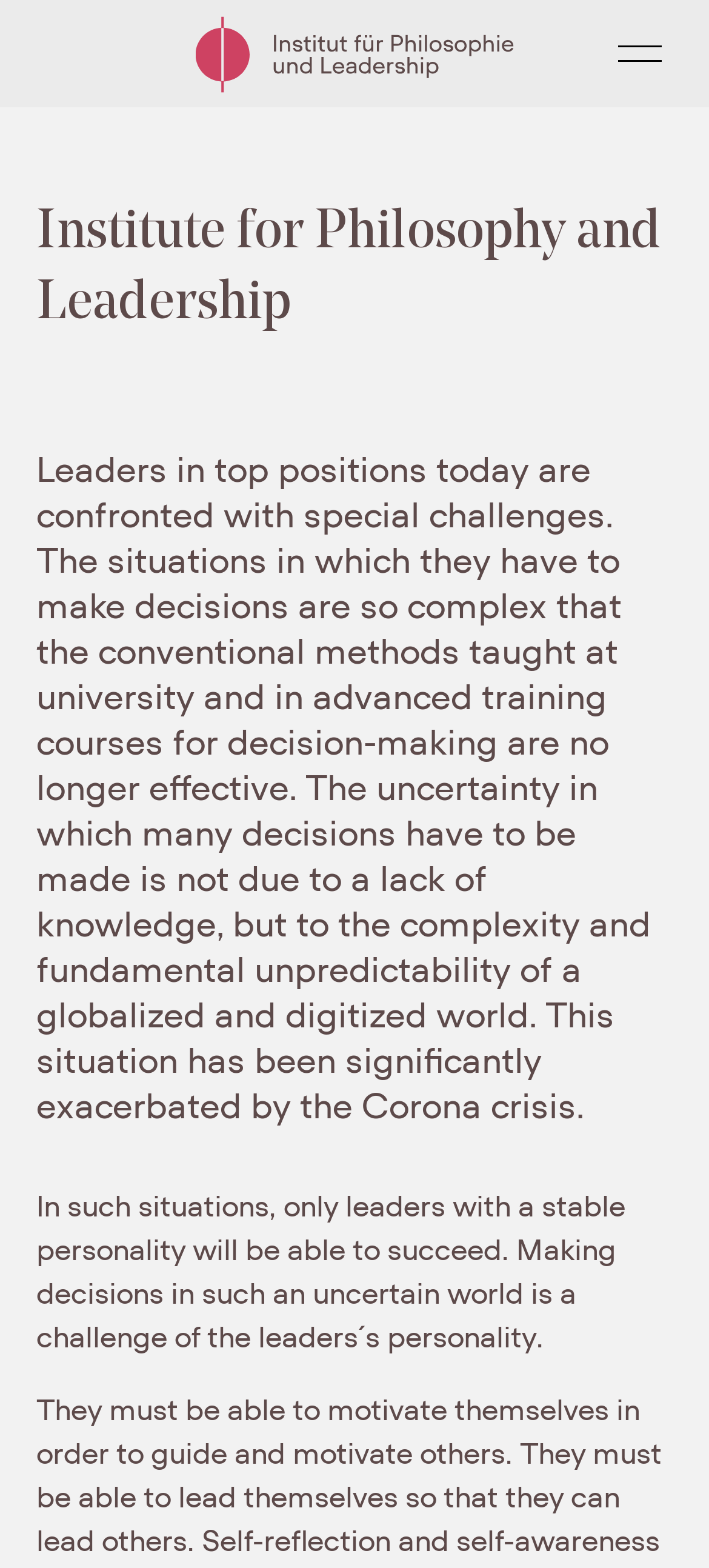Locate the bounding box of the UI element described in the following text: "Open Menu".

[0.856, 0.02, 0.949, 0.049]